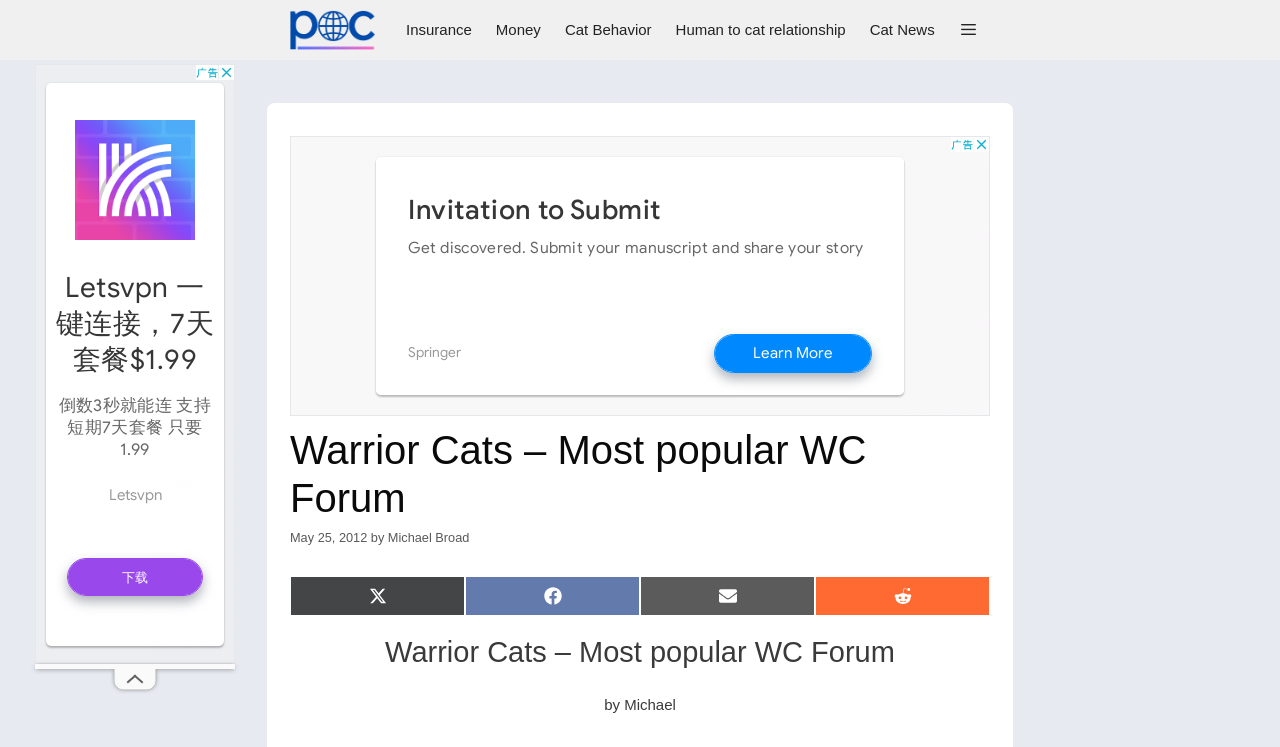Please find the bounding box coordinates of the element that you should click to achieve the following instruction: "Click on the 'Share on Twitter' link". The coordinates should be presented as four float numbers between 0 and 1: [left, top, right, bottom].

[0.227, 0.771, 0.363, 0.825]